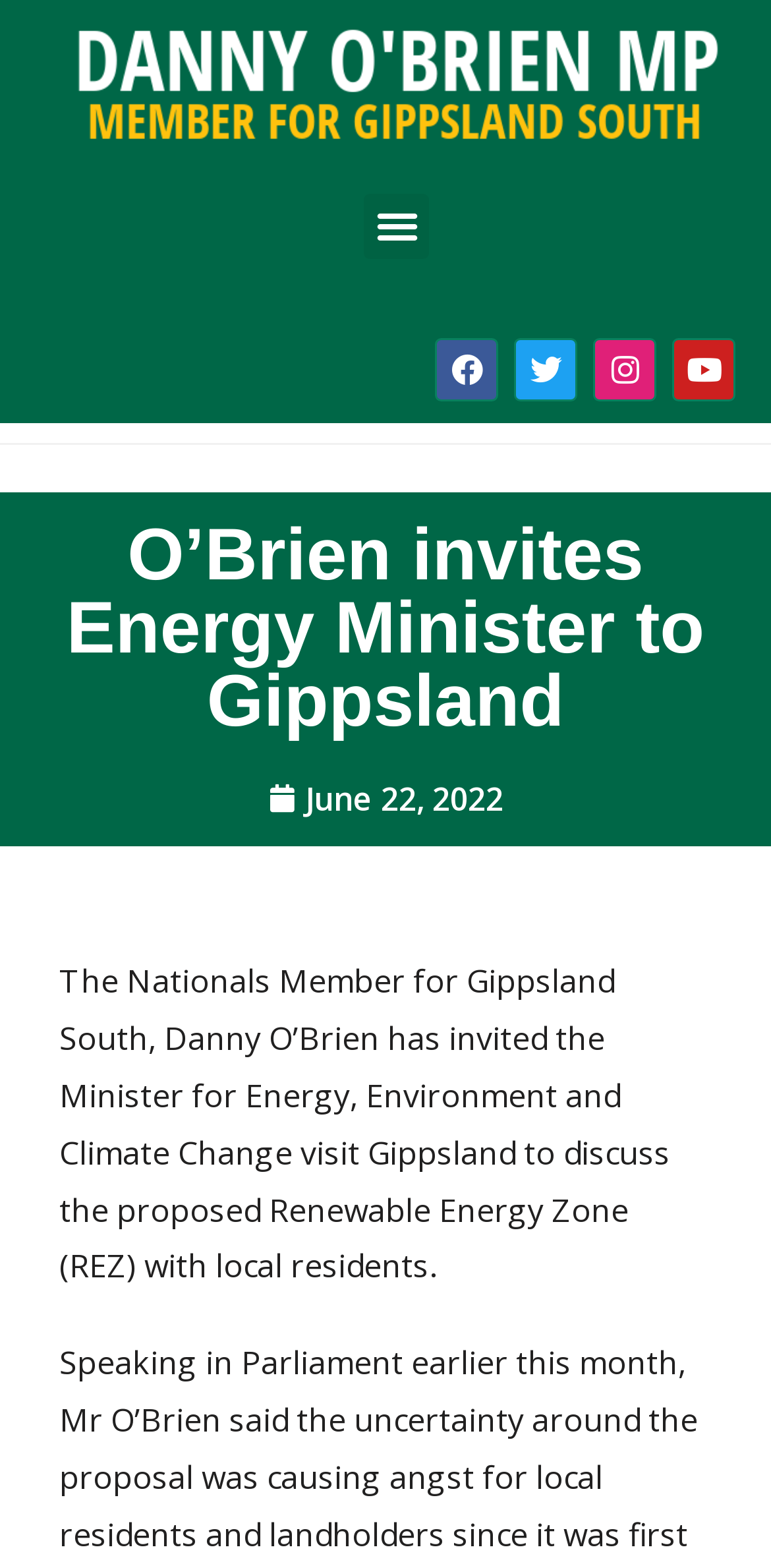Identify the bounding box for the UI element specified in this description: "January 2022". The coordinates must be four float numbers between 0 and 1, formatted as [left, top, right, bottom].

None